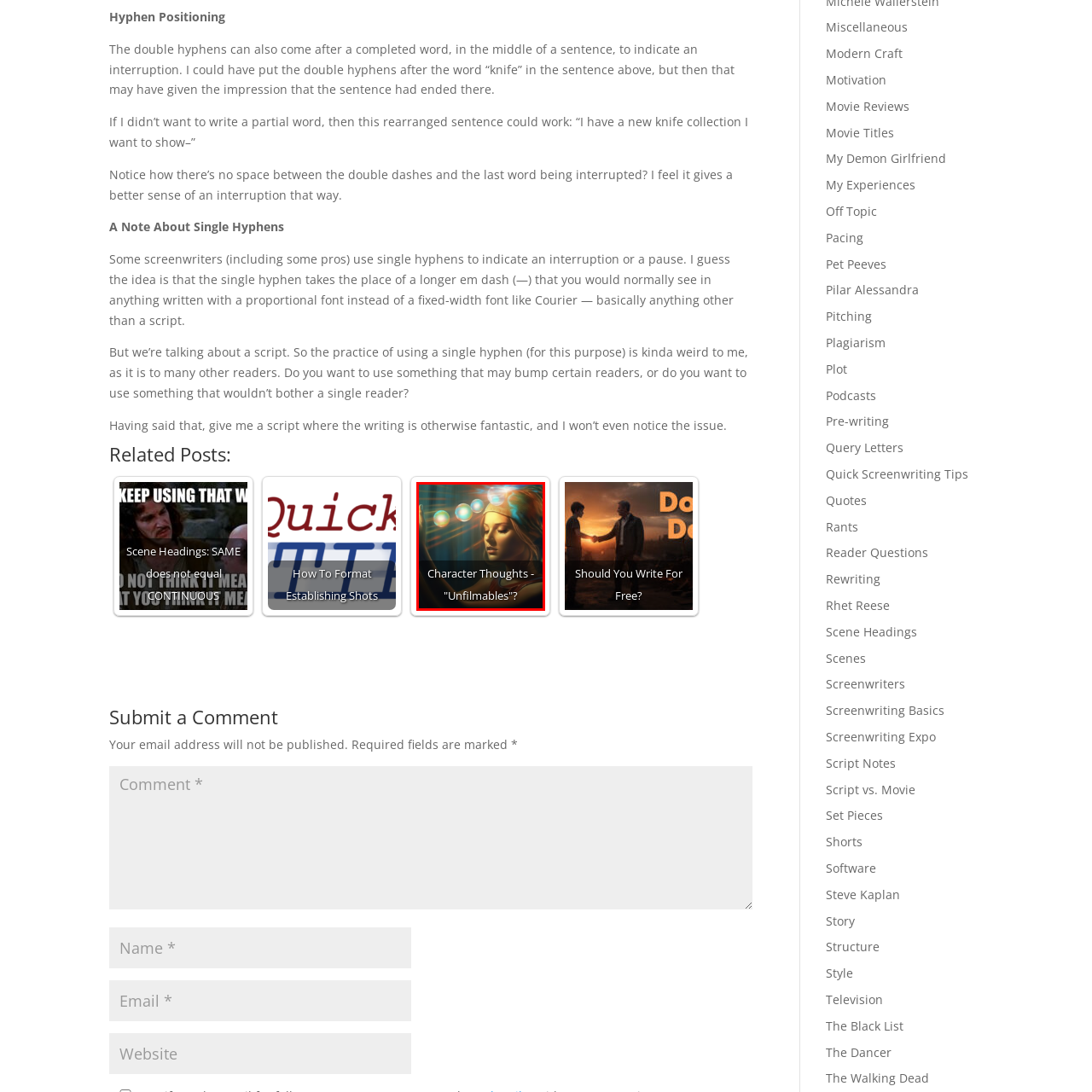Focus on the content within the red box and provide a succinct answer to this question using just one word or phrase: 
What is the challenge depicted in the artwork?

translating inner thoughts to a visual medium